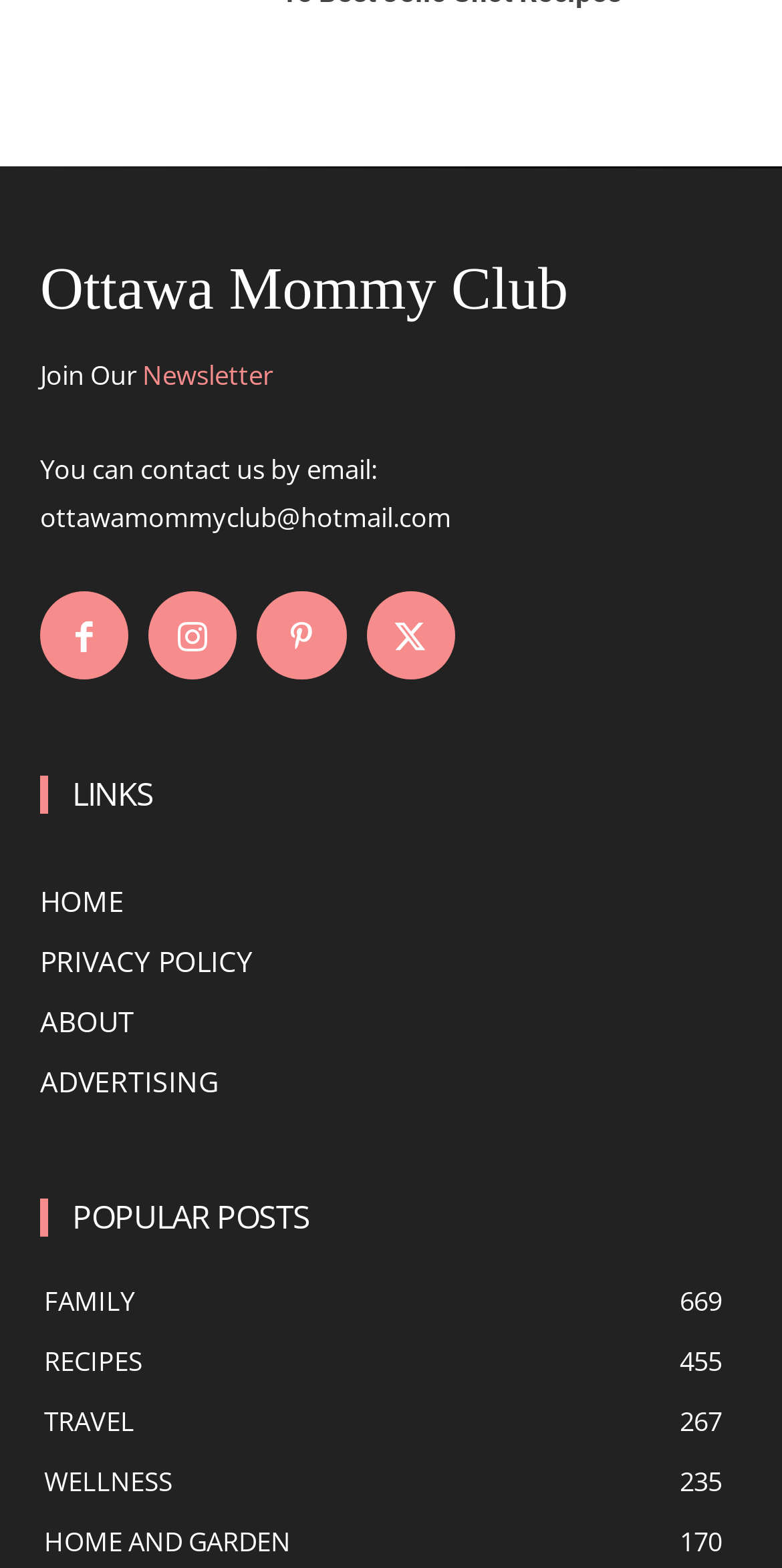How can you contact the website?
Kindly offer a comprehensive and detailed response to the question.

The contact information is provided on the webpage, stating that you can contact them by email at ottawamommyclub@hotmail.com.